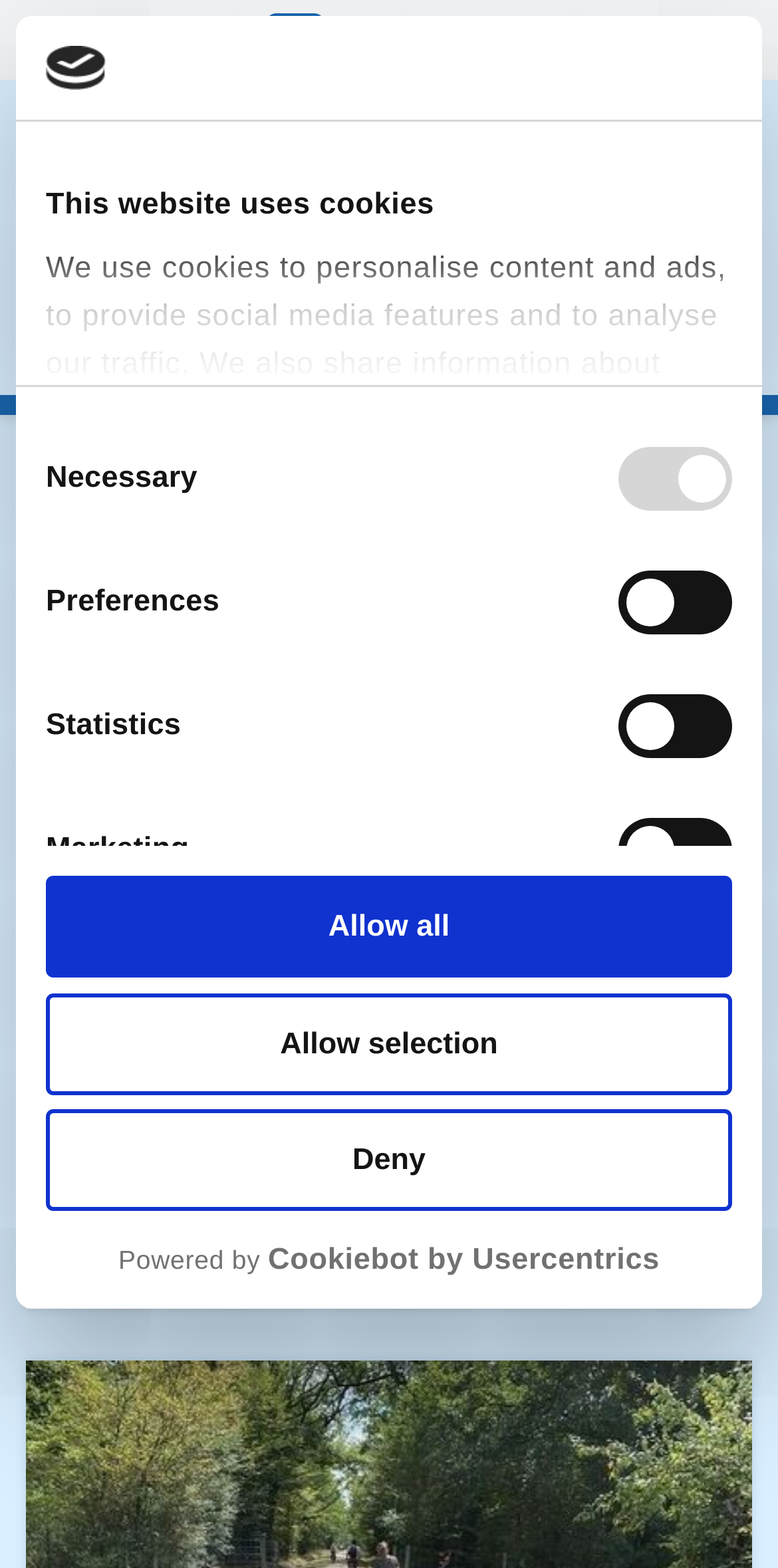Locate the bounding box of the UI element with the following description: "Allow selection".

[0.059, 0.633, 0.941, 0.698]